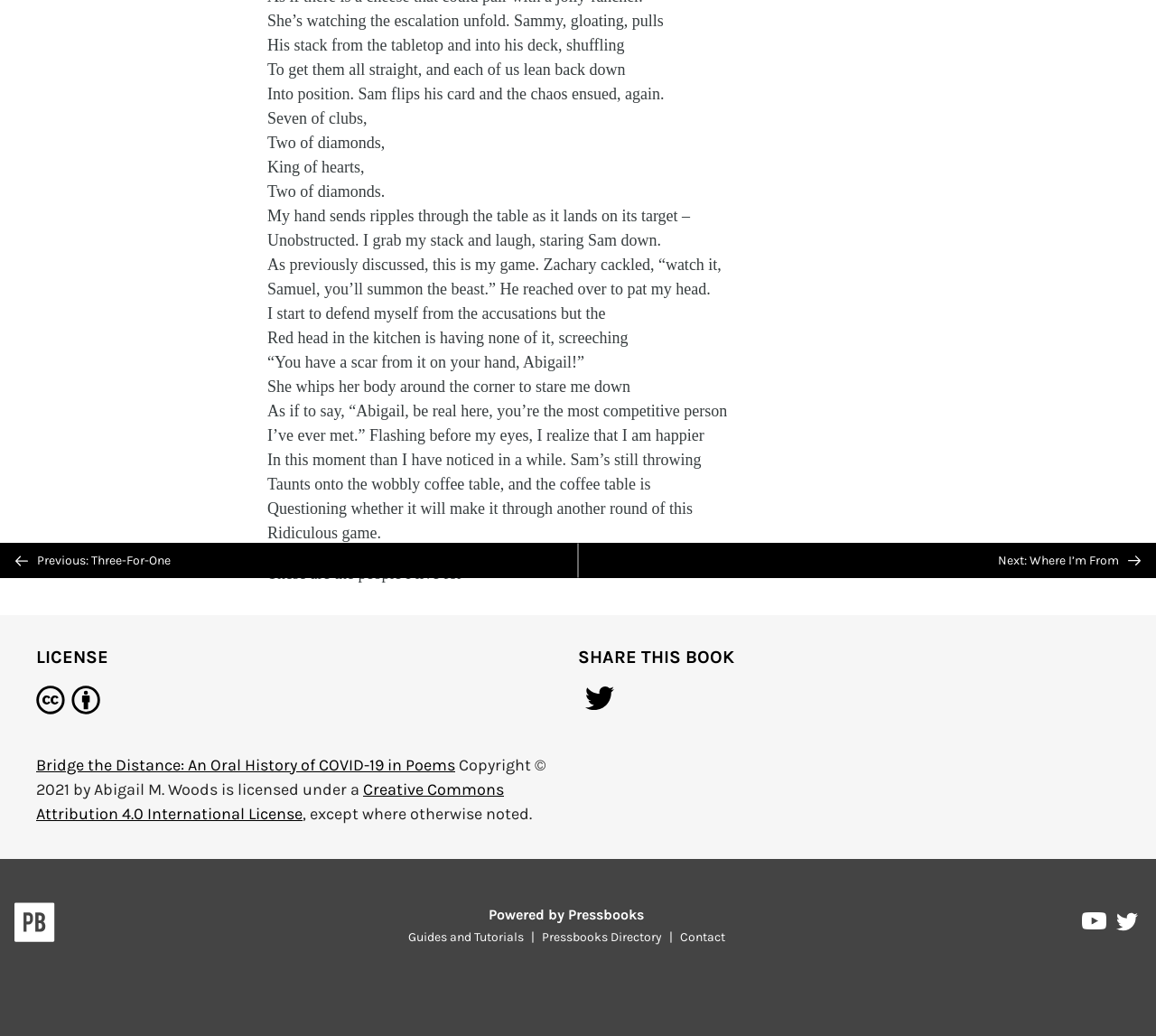Provide the bounding box coordinates of the HTML element described as: "Next: Where I’m From". The bounding box coordinates should be four float numbers between 0 and 1, i.e., [left, top, right, bottom].

[0.5, 0.524, 1.0, 0.558]